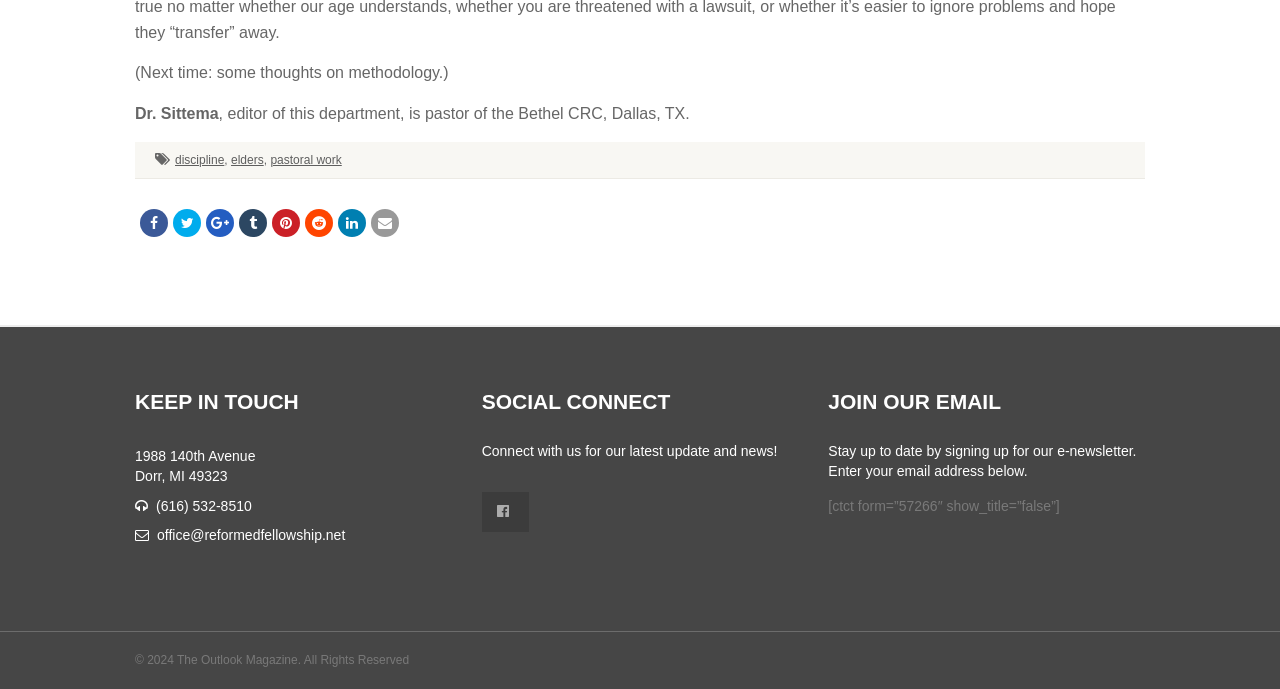Using the format (top-left x, top-left y, bottom-right x, bottom-right y), provide the bounding box coordinates for the described UI element. All values should be floating point numbers between 0 and 1: pastoral work

[0.211, 0.221, 0.267, 0.242]